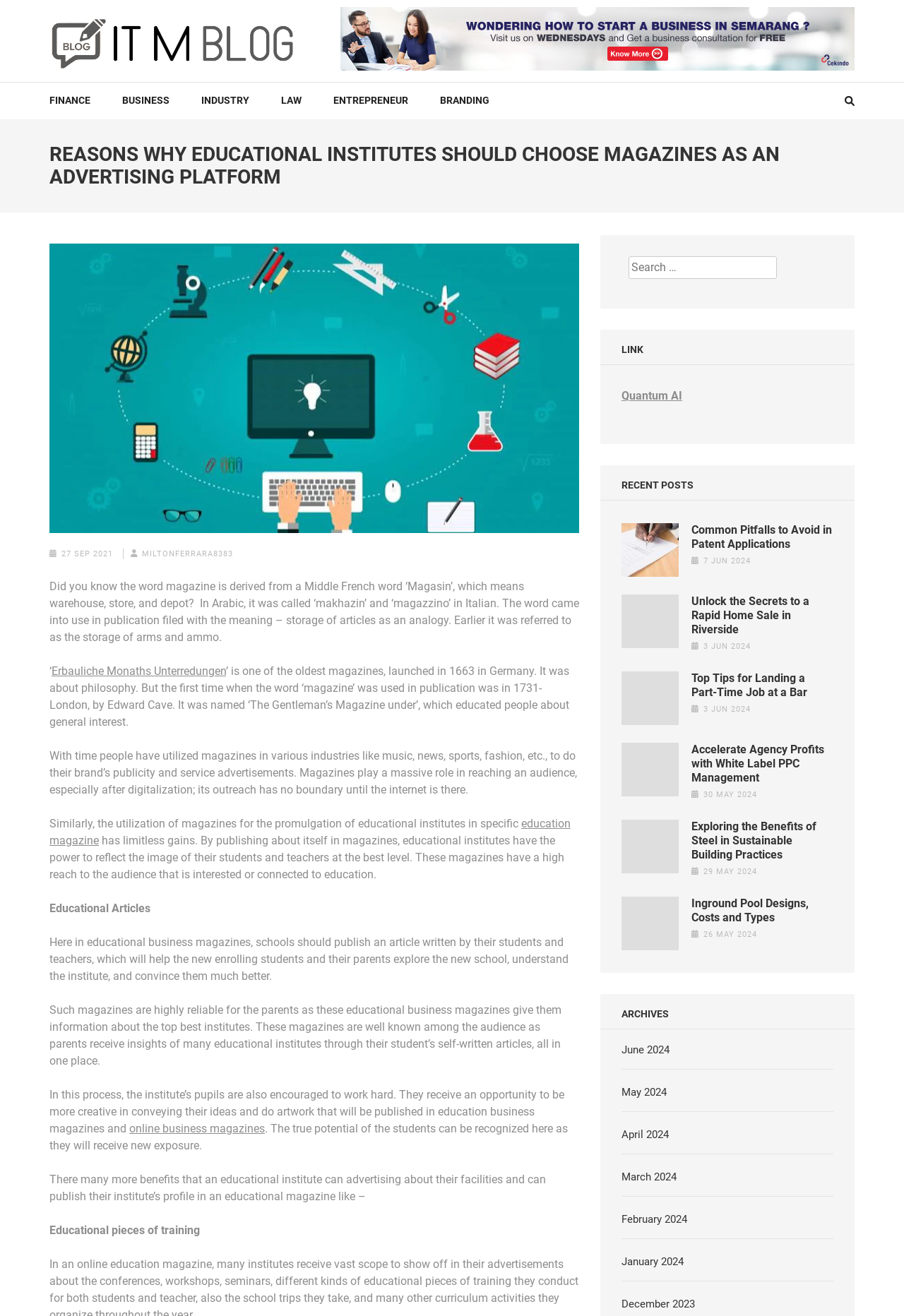Please locate the bounding box coordinates of the element that should be clicked to complete the given instruction: "Click on the 'FINANCE' link".

[0.055, 0.063, 0.1, 0.09]